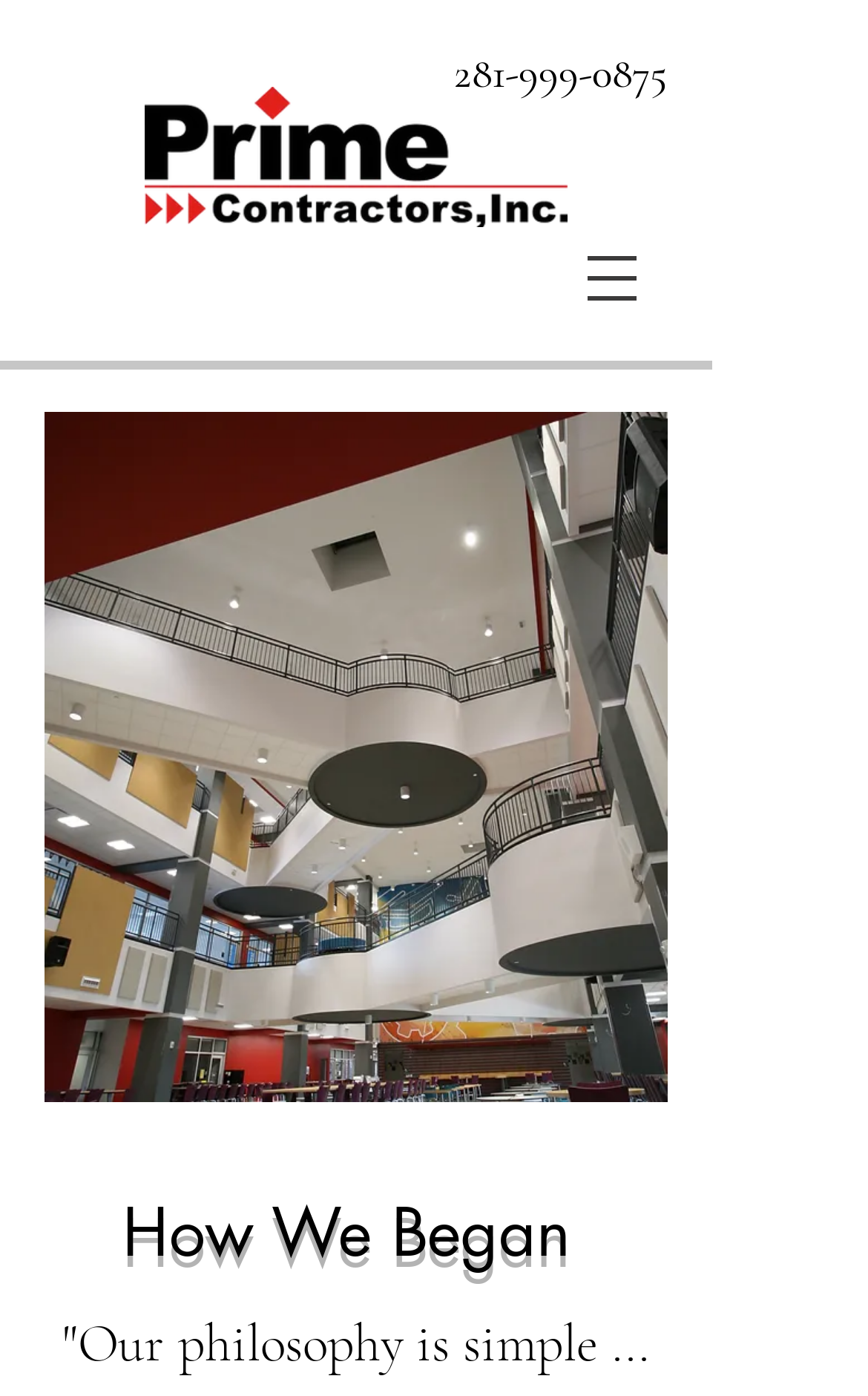Determine the bounding box for the HTML element described here: "281-999-0875". The coordinates should be given as [left, top, right, bottom] with each number being a float between 0 and 1.

[0.523, 0.033, 0.769, 0.07]